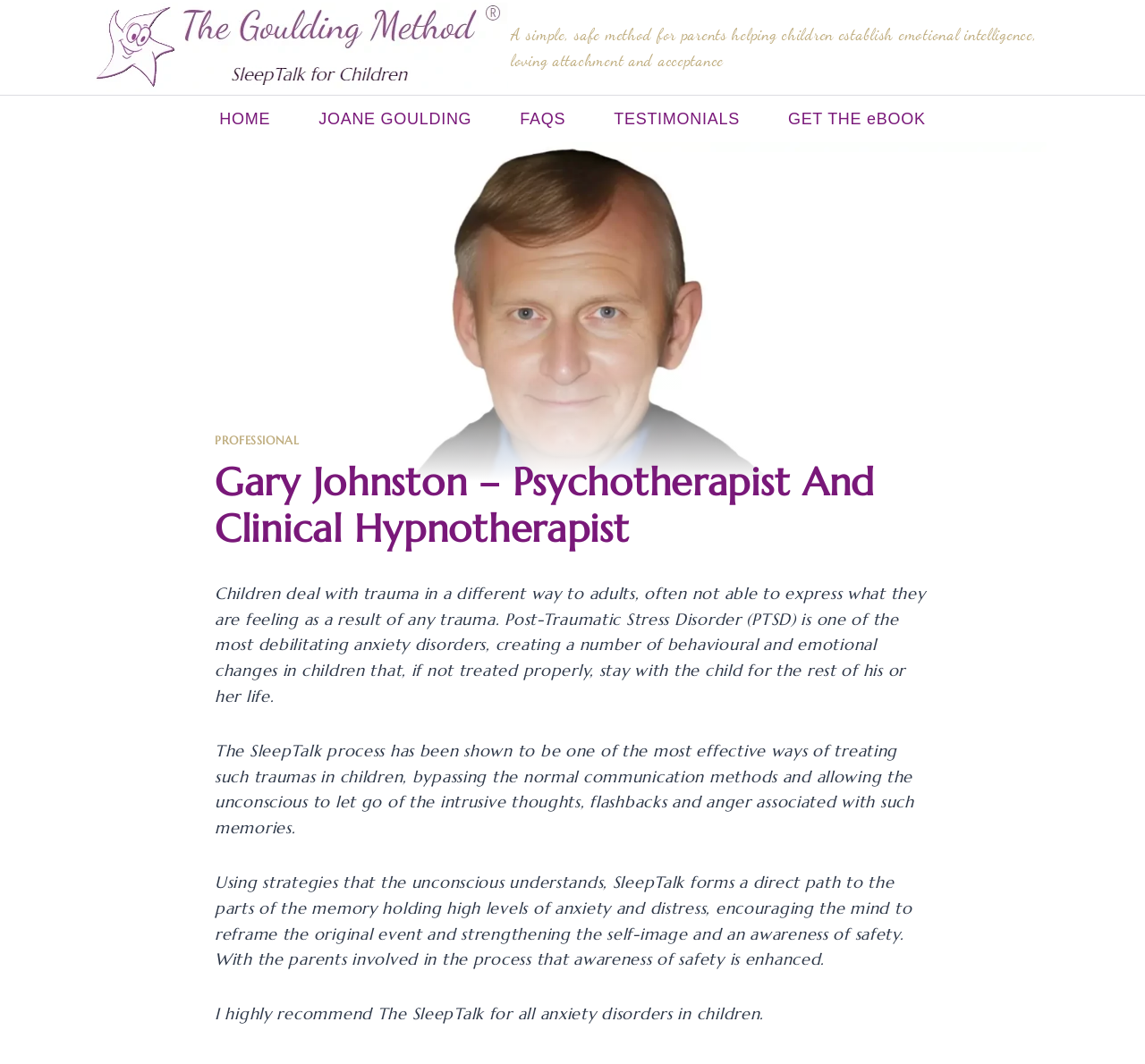Please specify the bounding box coordinates of the region to click in order to perform the following instruction: "View Gary Johnston's profile".

[0.188, 0.432, 0.812, 0.519]